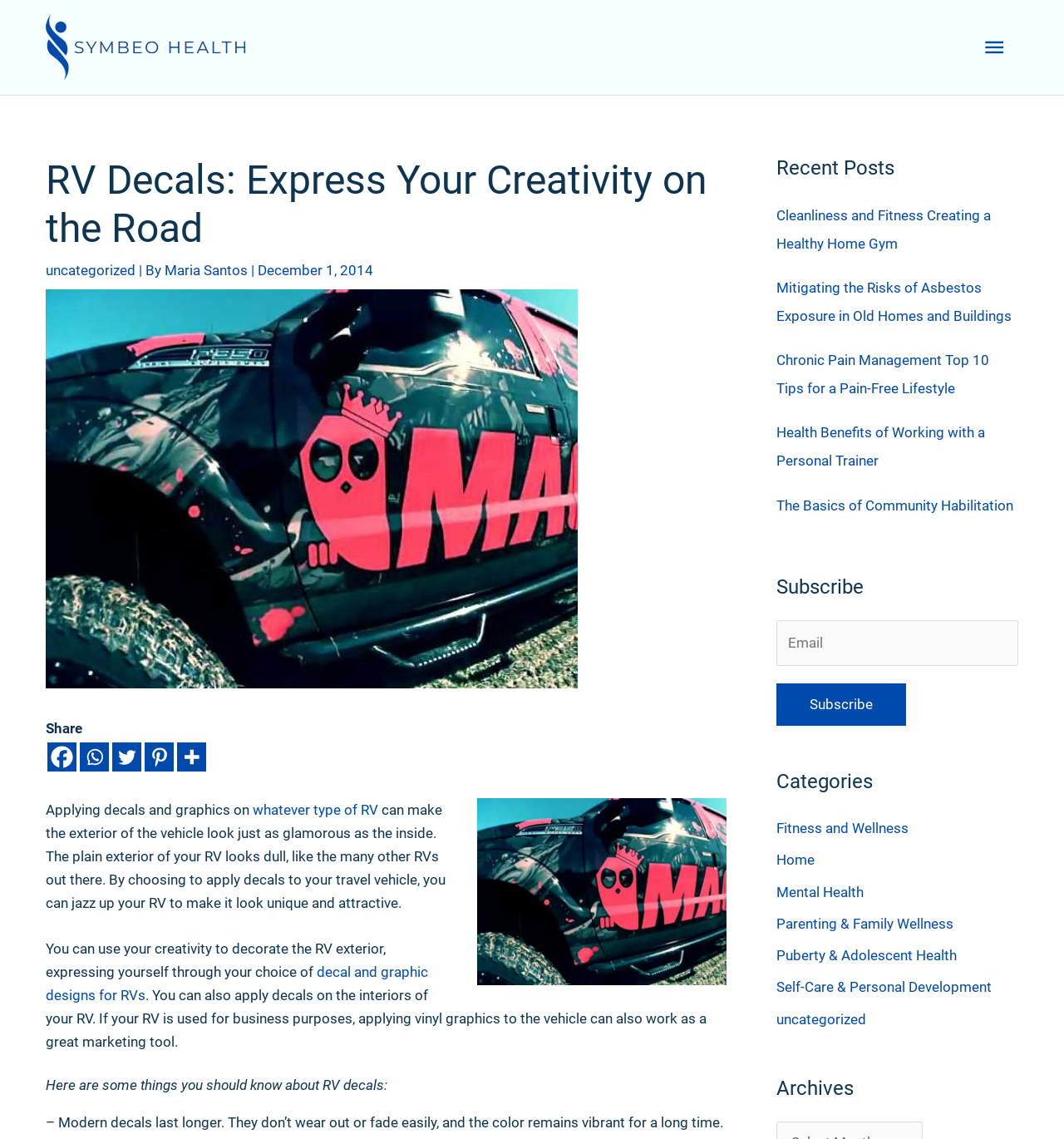What is the title of the main article?
Please provide a detailed and comprehensive answer to the question.

The title of the main article is located below the logo and above the image of a car wrap, and it is a heading element with the text 'RV Decals: Express Your Creativity on the Road'.